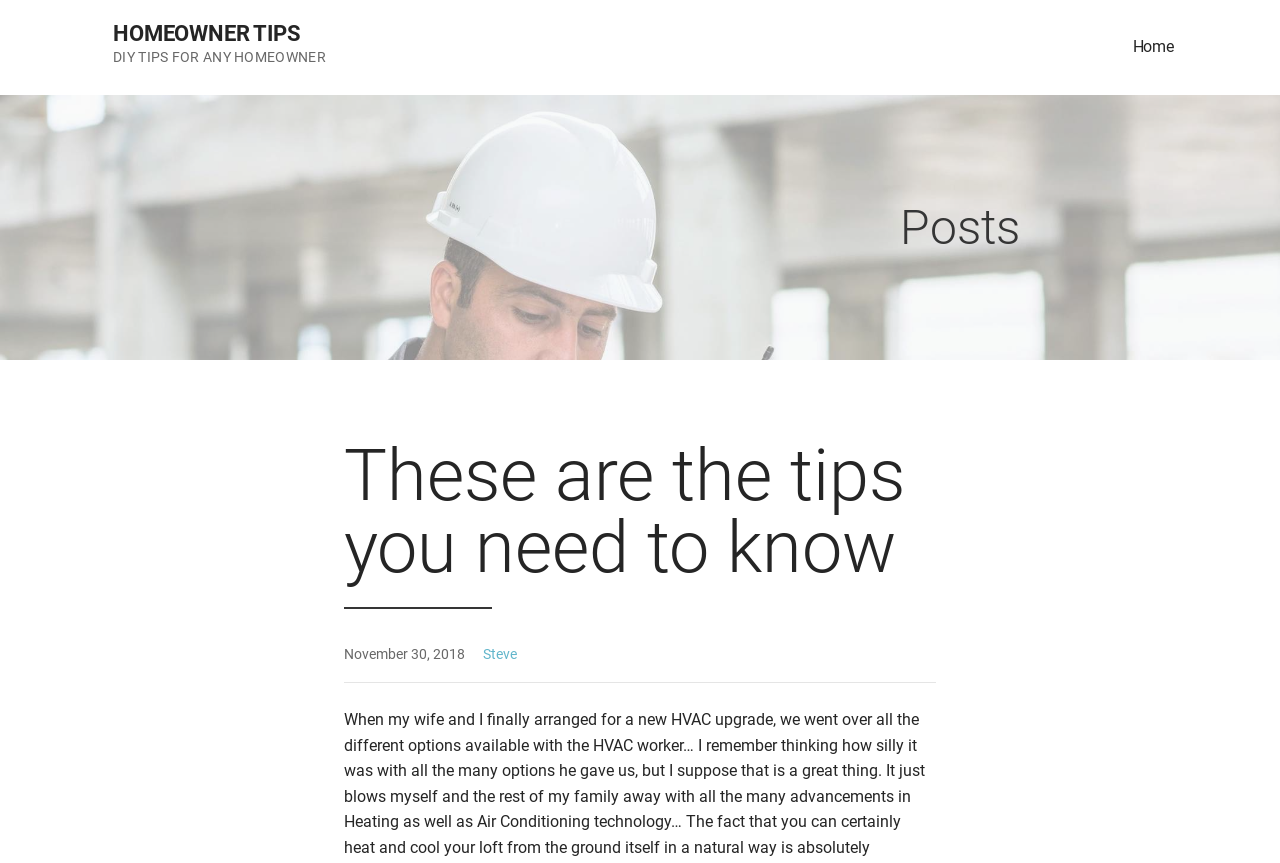Please respond to the question with a concise word or phrase:
Who wrote the latest article?

Steve